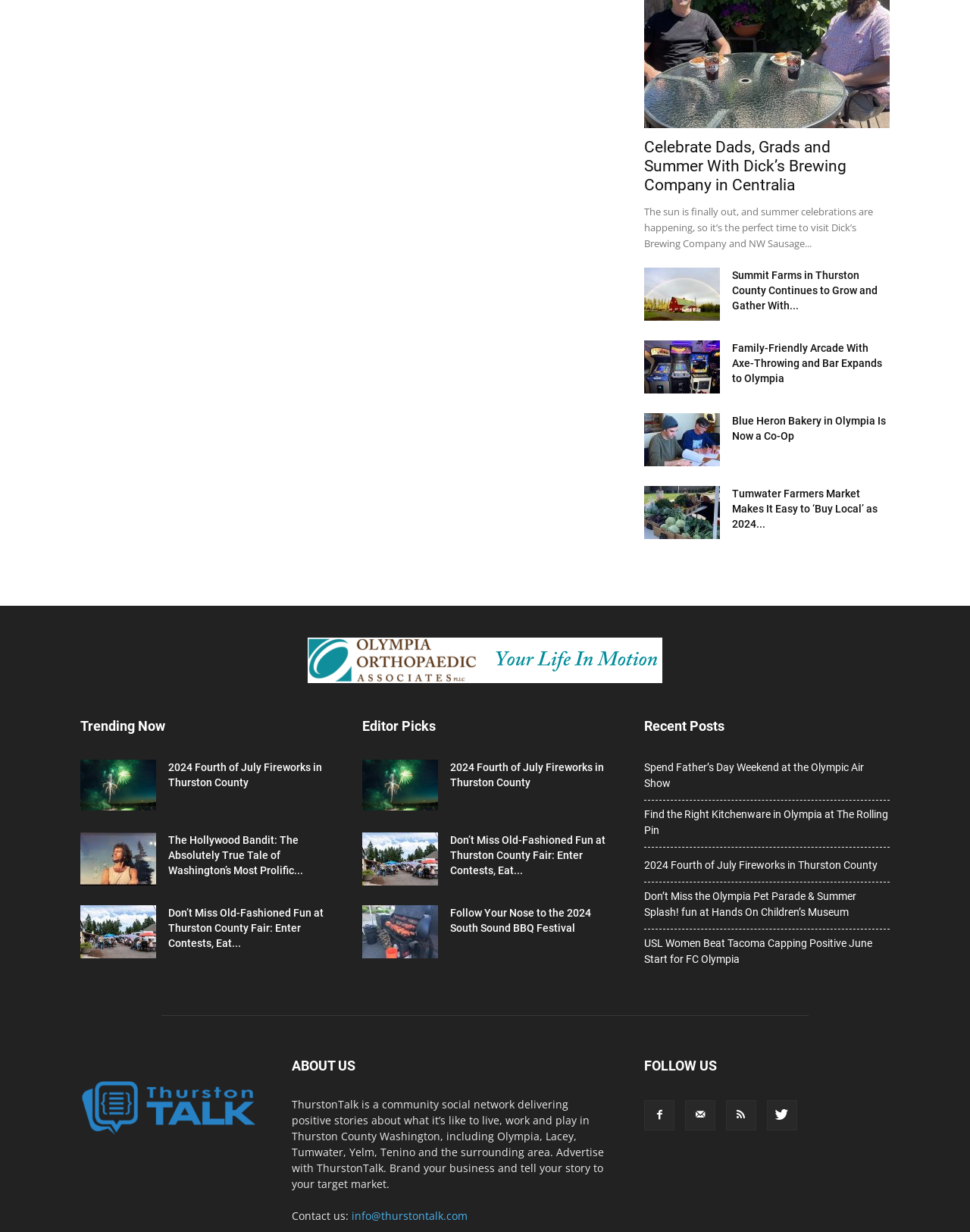Could you provide the bounding box coordinates for the portion of the screen to click to complete this instruction: "Check out the trending article about 2024 Fourth of July Fireworks in Thurston County"?

[0.083, 0.617, 0.161, 0.658]